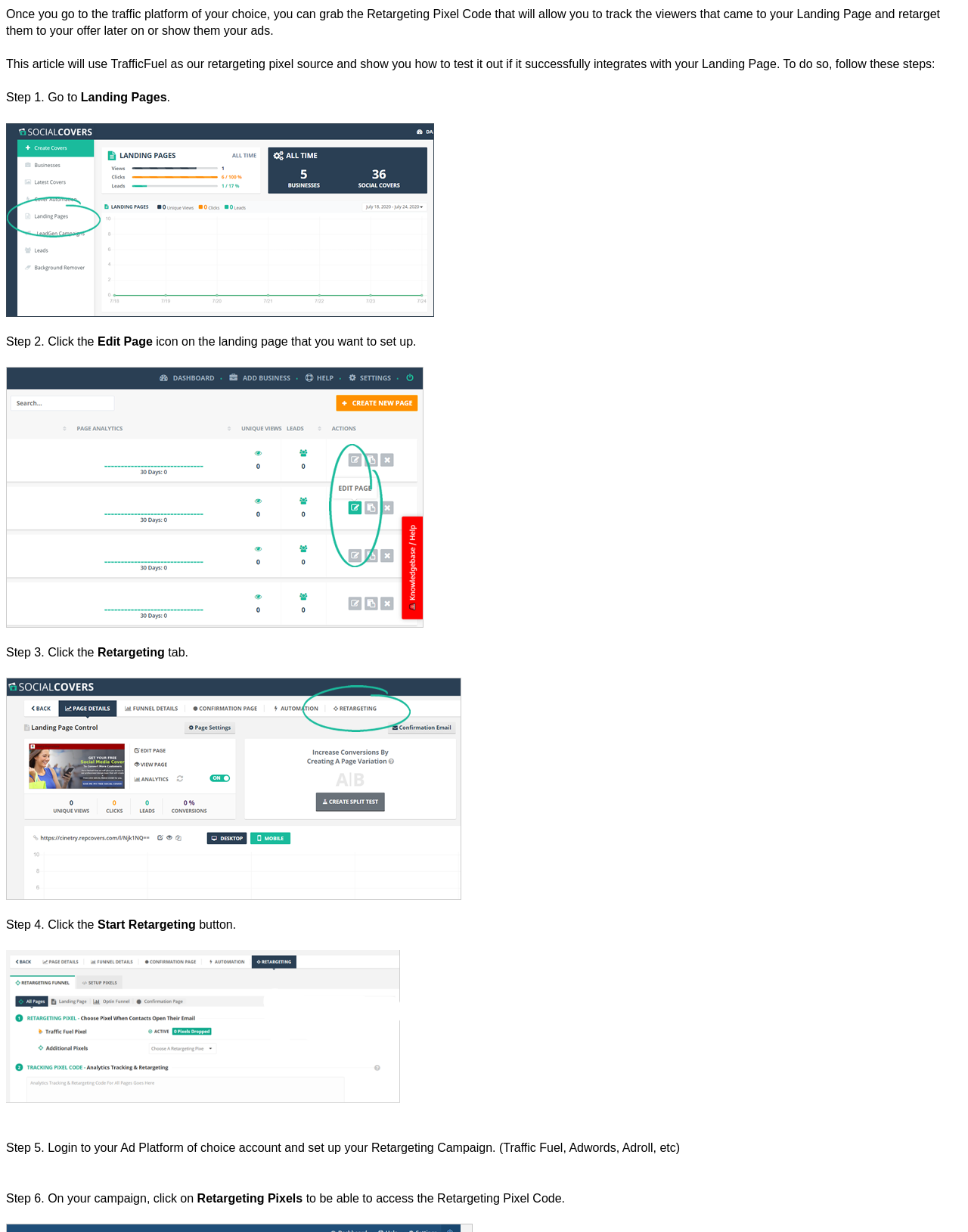How many steps are involved in setting up retargeting?
Answer the question with as much detail as possible.

The webpage provides a 6-step guide to setting up retargeting, which includes going to the Landing Page, clicking the Edit Page icon, clicking the Retargeting tab, clicking the Start Retargeting button, logging in to the Ad Platform of choice, and setting up the Retargeting Campaign.